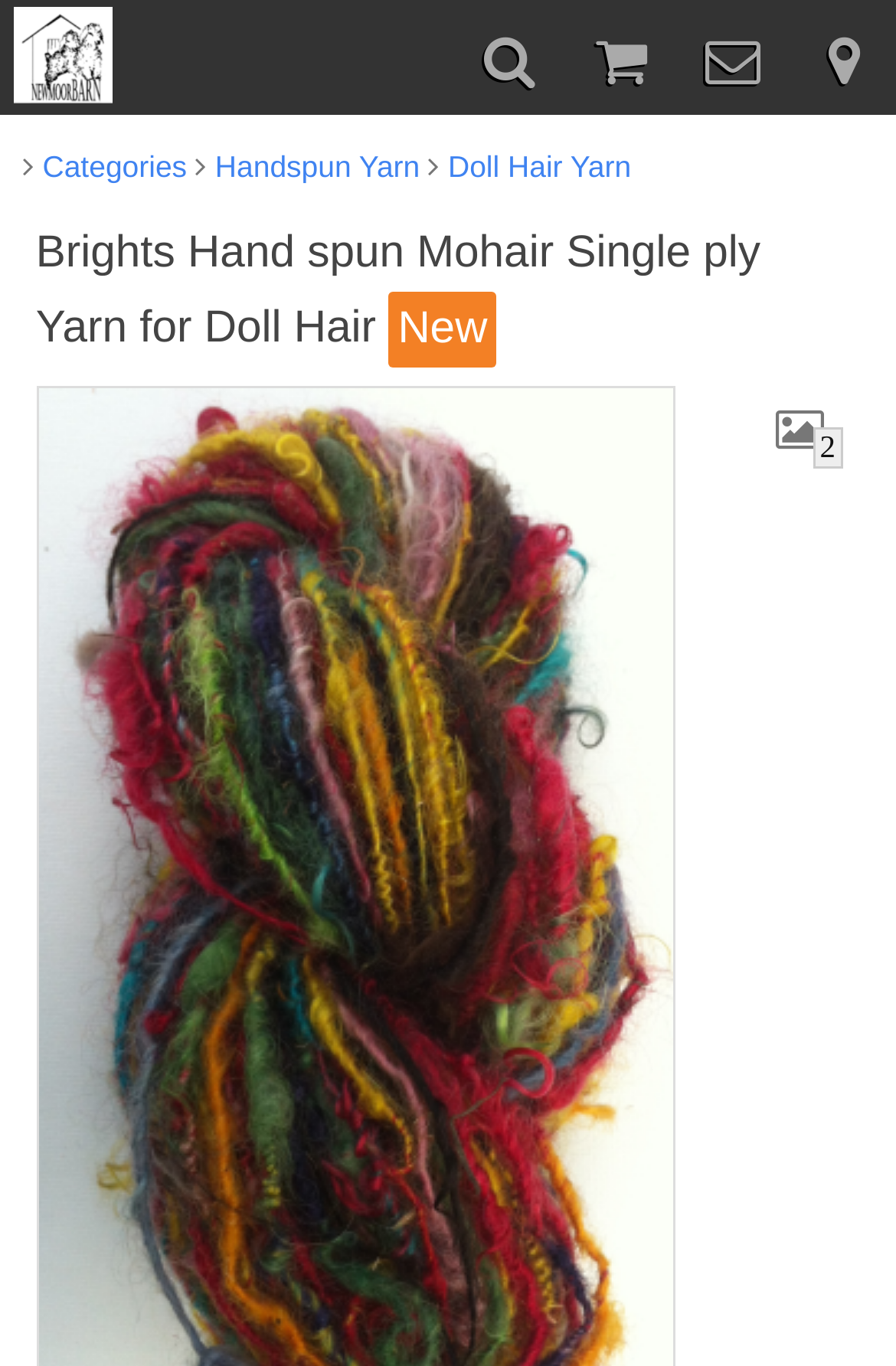Provide a brief response to the question below using a single word or phrase: 
Is there an image on the webpage?

Yes